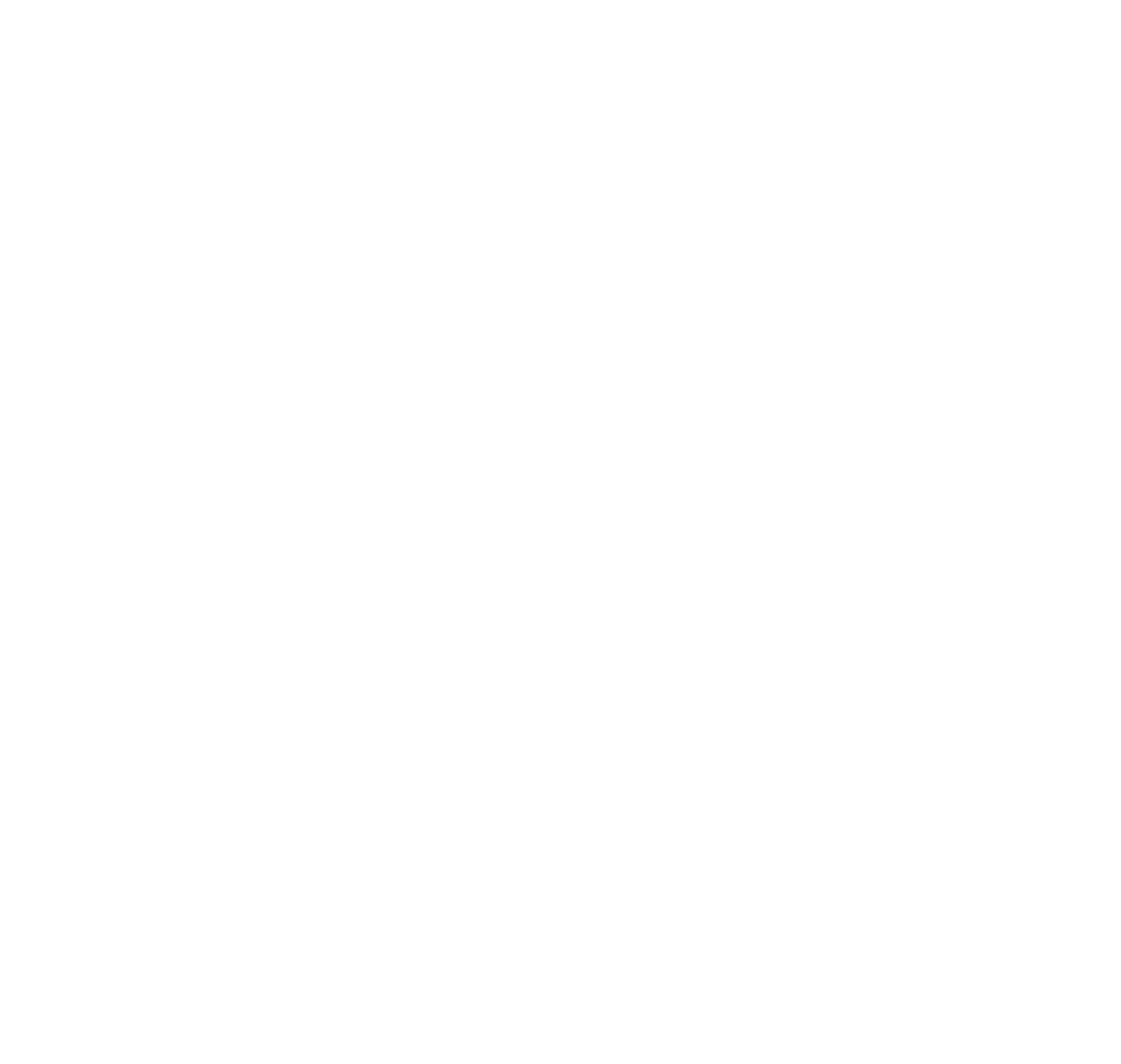Locate the bounding box coordinates of the clickable area needed to fulfill the instruction: "Check 'Our Locations' section".

[0.066, 0.88, 0.934, 0.921]